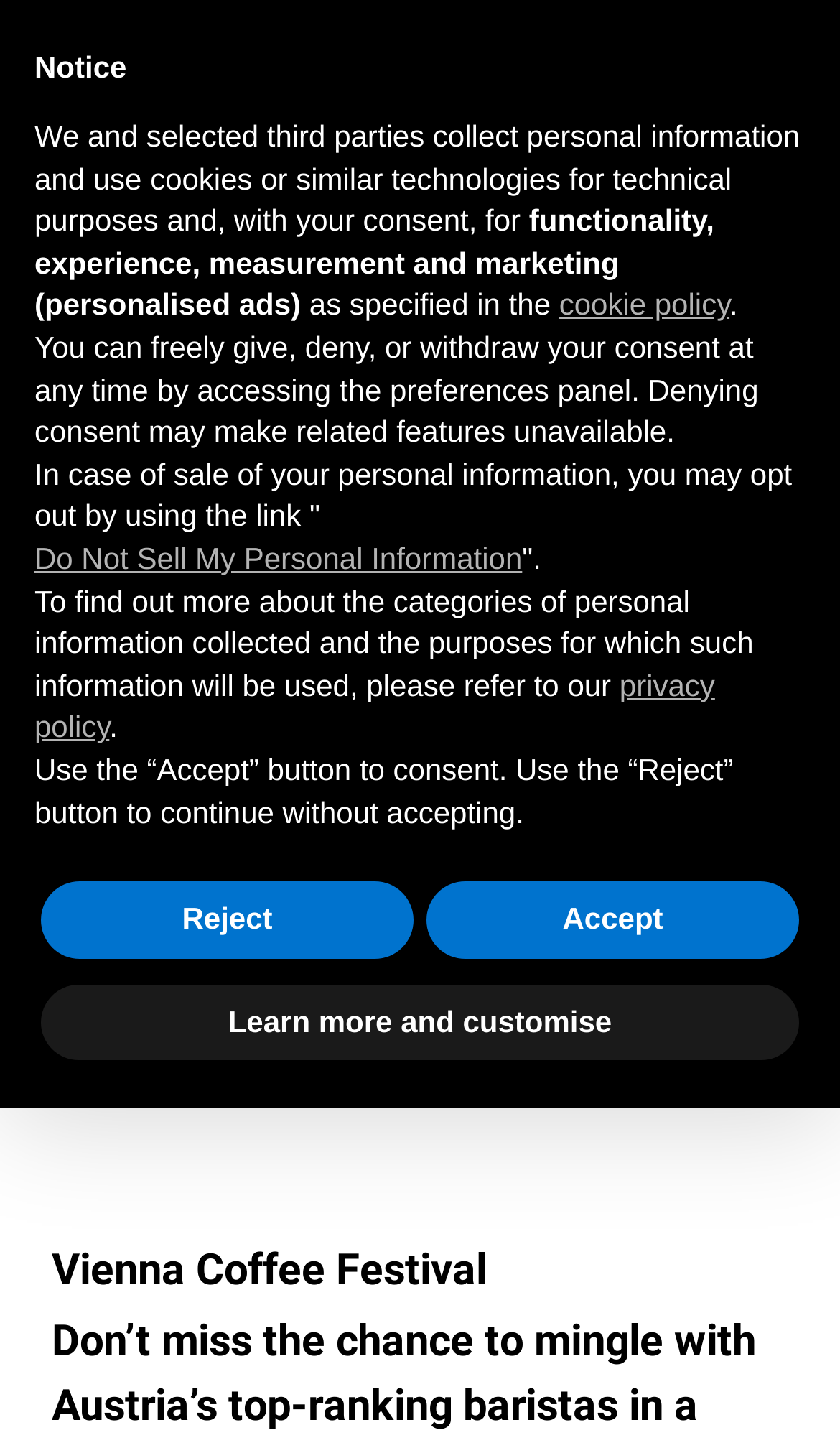Based on the element description: "privacy policy", identify the bounding box coordinates for this UI element. The coordinates must be four float numbers between 0 and 1, listed as [left, top, right, bottom].

[0.041, 0.461, 0.851, 0.514]